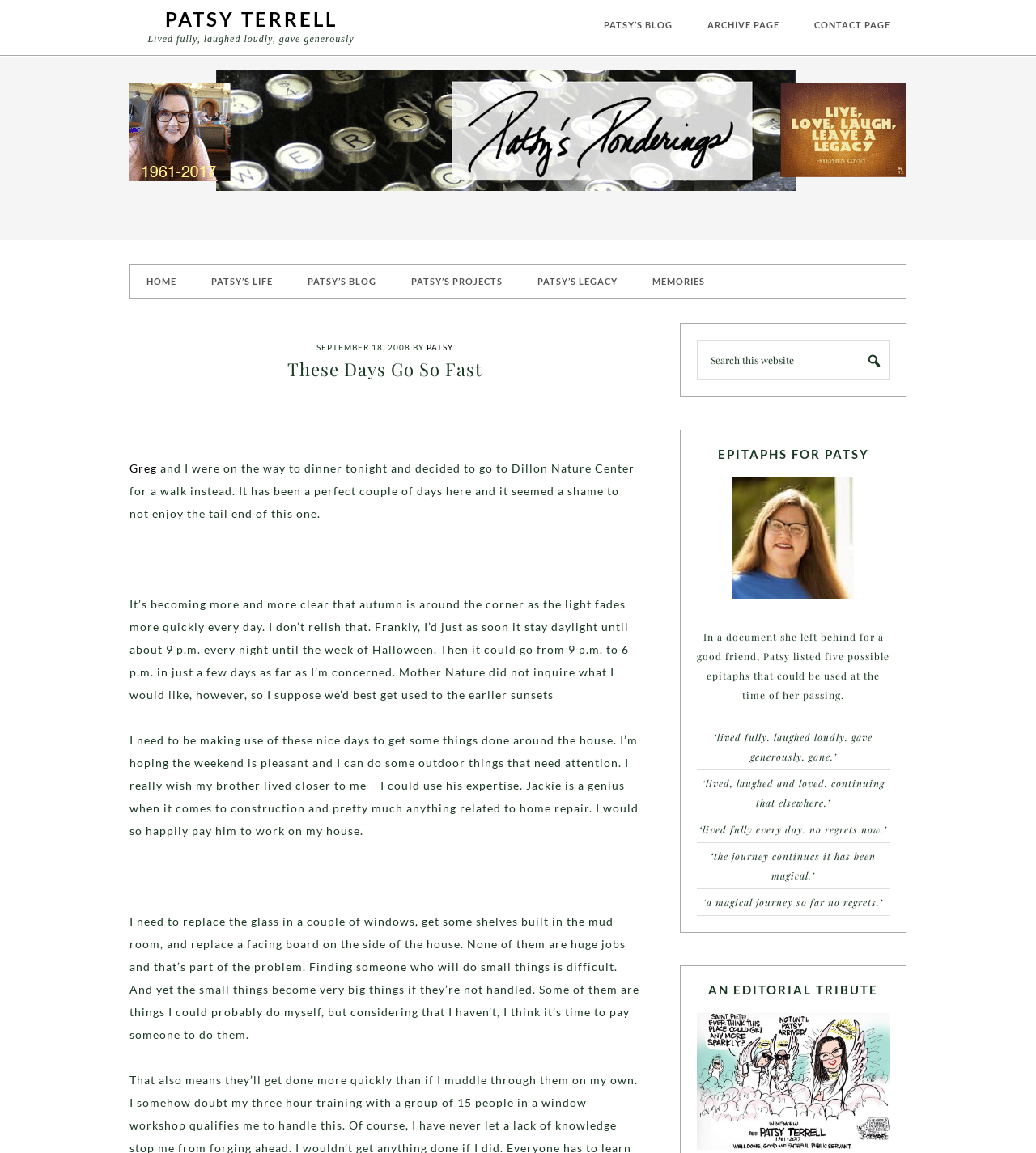Using the provided element description, identify the bounding box coordinates as (top-left x, top-left y, bottom-right x, bottom-right y). Ensure all values are between 0 and 1. Description: name="s" placeholder="Search this website"

[0.673, 0.295, 0.859, 0.33]